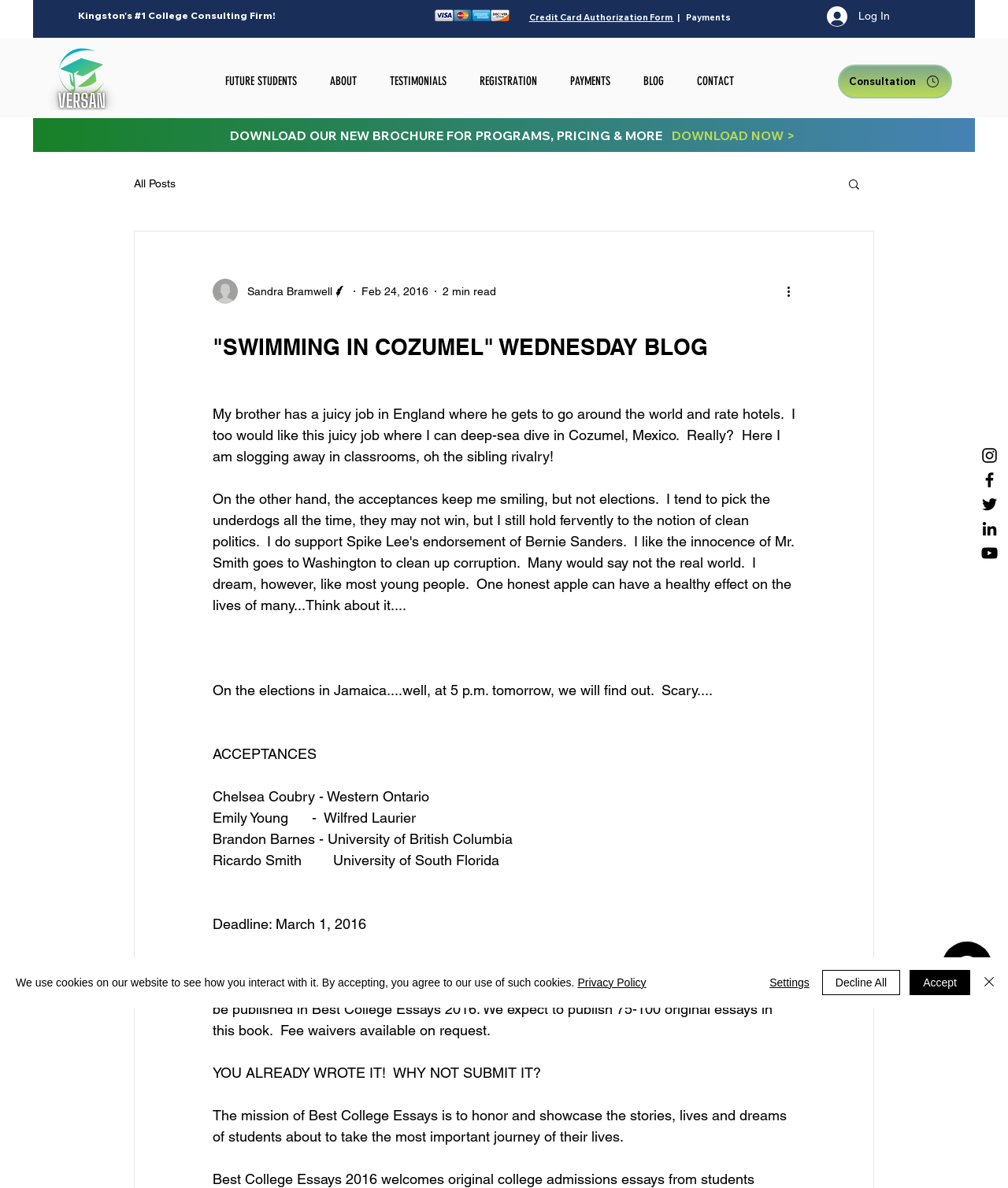Present a detailed account of what is displayed on the webpage.

This webpage appears to be a college consulting firm's website, with a blog section featuring an article titled "SWIMMING IN COZUMEL" WEDNESDAY BLOG. At the top of the page, there is a heading that reads "Kingston's #1 College Consulting Firm!" followed by an image of a credit card and links to a credit card authorization form and payments.

To the right of the heading, there is a login button and an image. Below the heading, there is a navigation menu with links to different sections of the website, including "FUTURE STUDENTS", "ABOUT", "TESTIMONIALS", "REGISTRATION", "PAYMENTS", "BLOG", and "CONTACT".

On the left side of the page, there is an image and a link to a consultation service. Below this, there is a link to download a brochure for programs, pricing, and more.

The main content of the page is the blog article, which features a heading, an image of the writer, and the article text. The article discusses the writer's brother's job rating hotels and the writer's desire to have a similar job. The article also mentions elections in Jamaica and features a list of acceptances, including students' names and the universities they were accepted to.

Below the article, there are links to social media platforms, including Instagram, Facebook, Twitter, LinkedIn, and YouTube. There is also a search button and a "More actions" button.

At the bottom of the page, there is a cookie policy alert with links to a privacy policy and buttons to accept, decline, or set cookie preferences. There is also an iframe for Wix Chat.